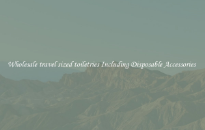What type of travelers is the product catering to?
From the image, provide a succinct answer in one word or a short phrase.

Frequent travelers